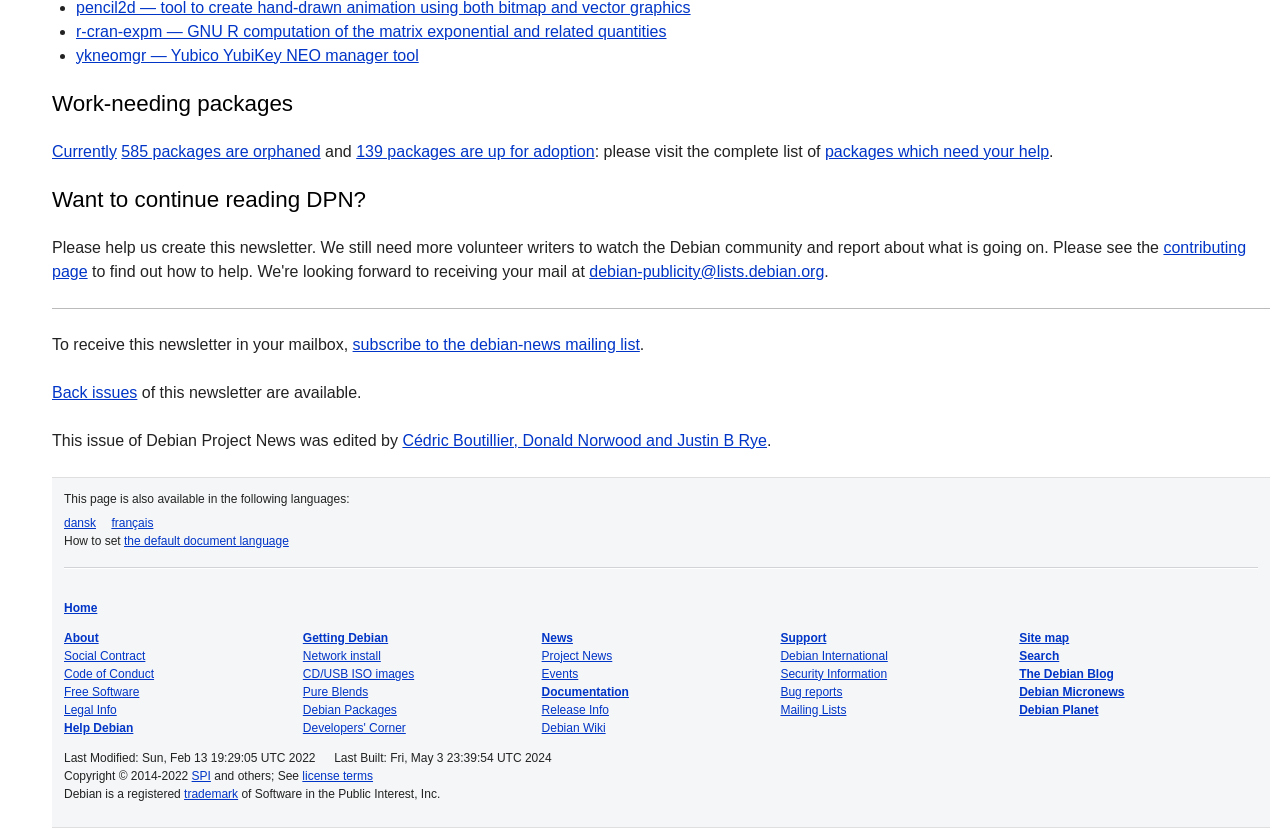Bounding box coordinates are specified in the format (top-left x, top-left y, bottom-right x, bottom-right y). All values are floating point numbers bounded between 0 and 1. Please provide the bounding box coordinate of the region this sentence describes: Back issues

[0.041, 0.463, 0.107, 0.484]